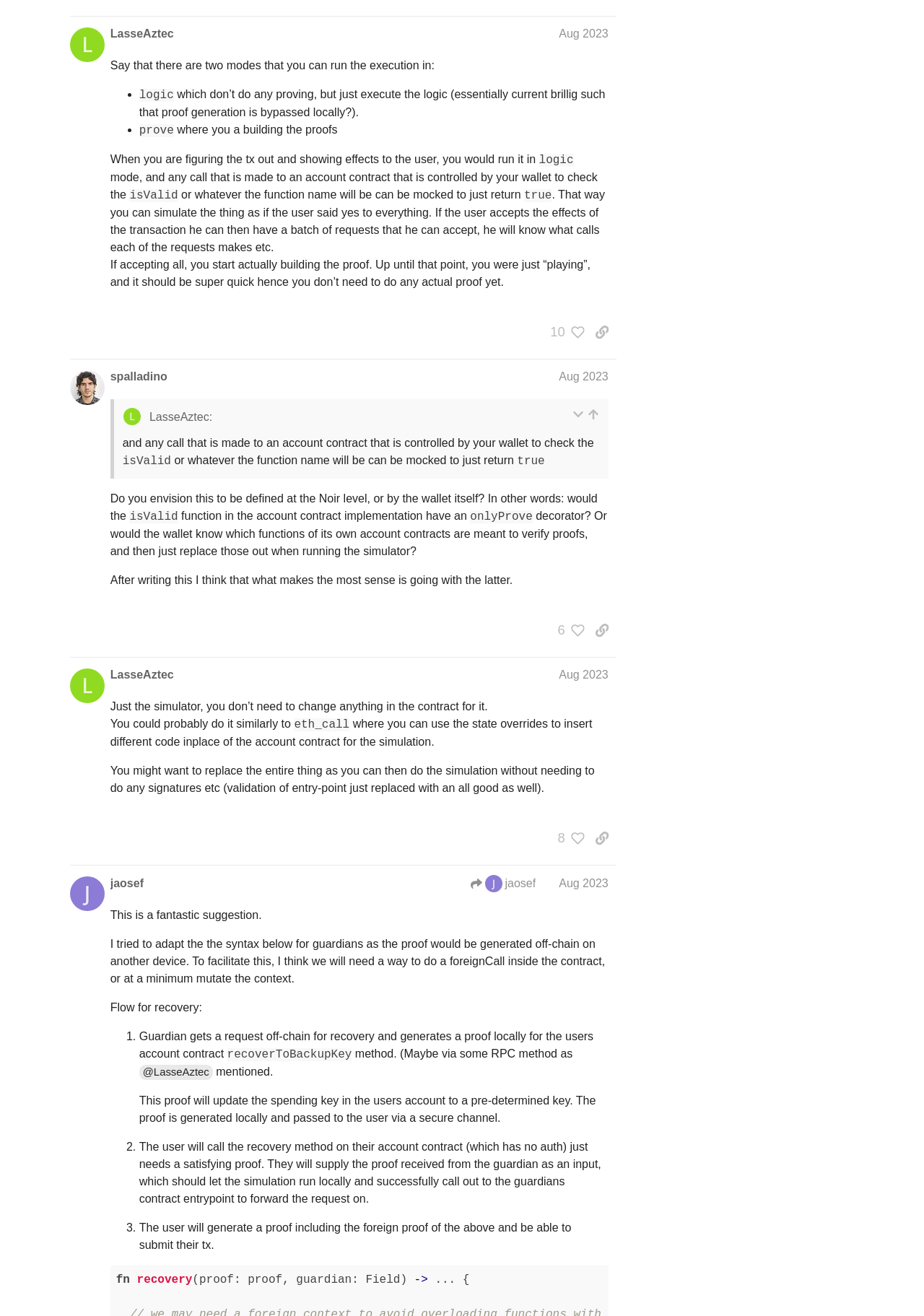Determine the bounding box coordinates of the clickable area required to perform the following instruction: "Copy a link to this post to clipboard". The coordinates should be represented as four float numbers between 0 and 1: [left, top, right, bottom].

[0.637, 0.109, 0.667, 0.128]